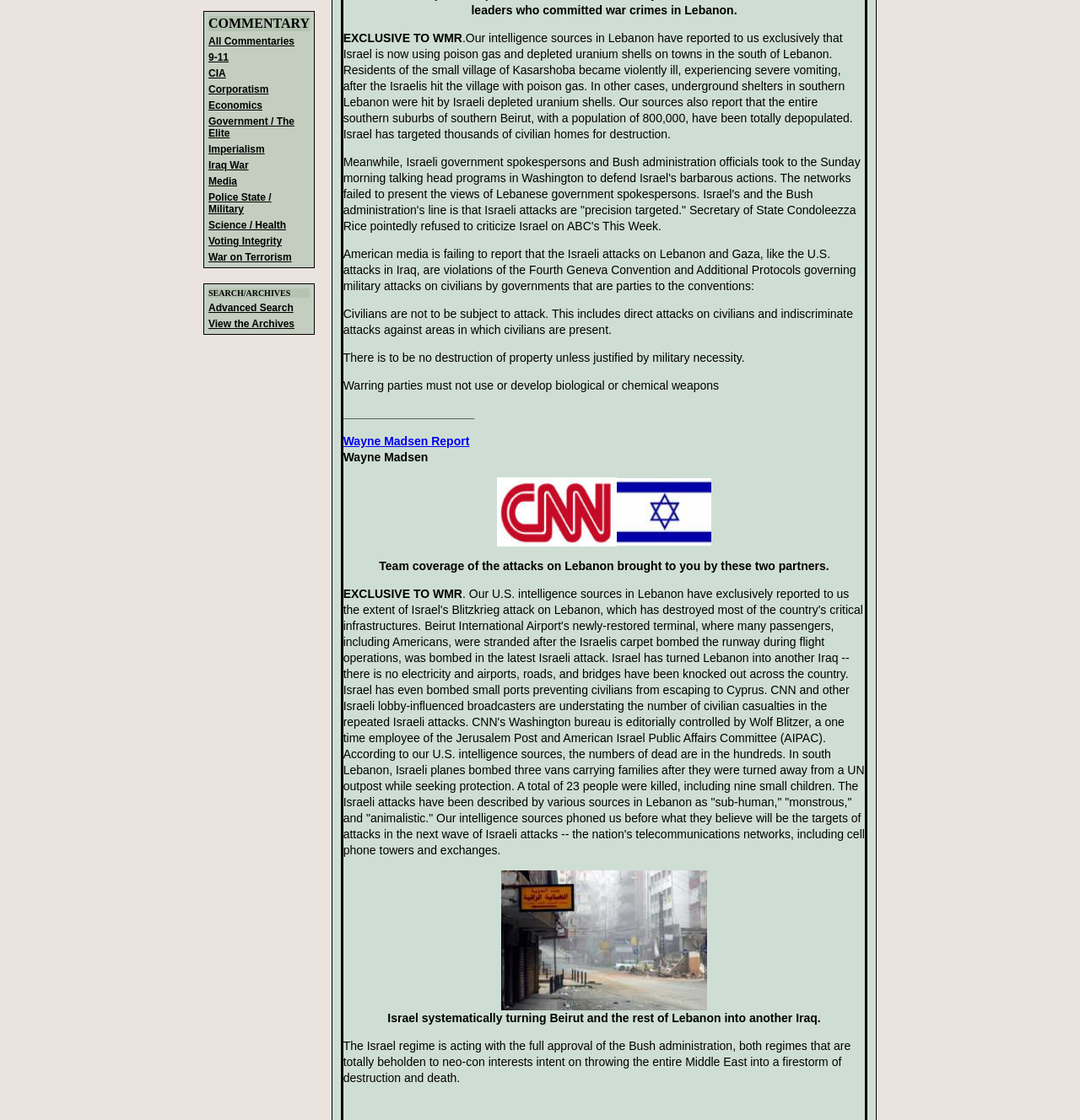Using the provided description: "playboy male enhancement drink", find the bounding box coordinates of the corresponding UI element. The output should be four float numbers between 0 and 1, in the format [left, top, right, bottom].

None